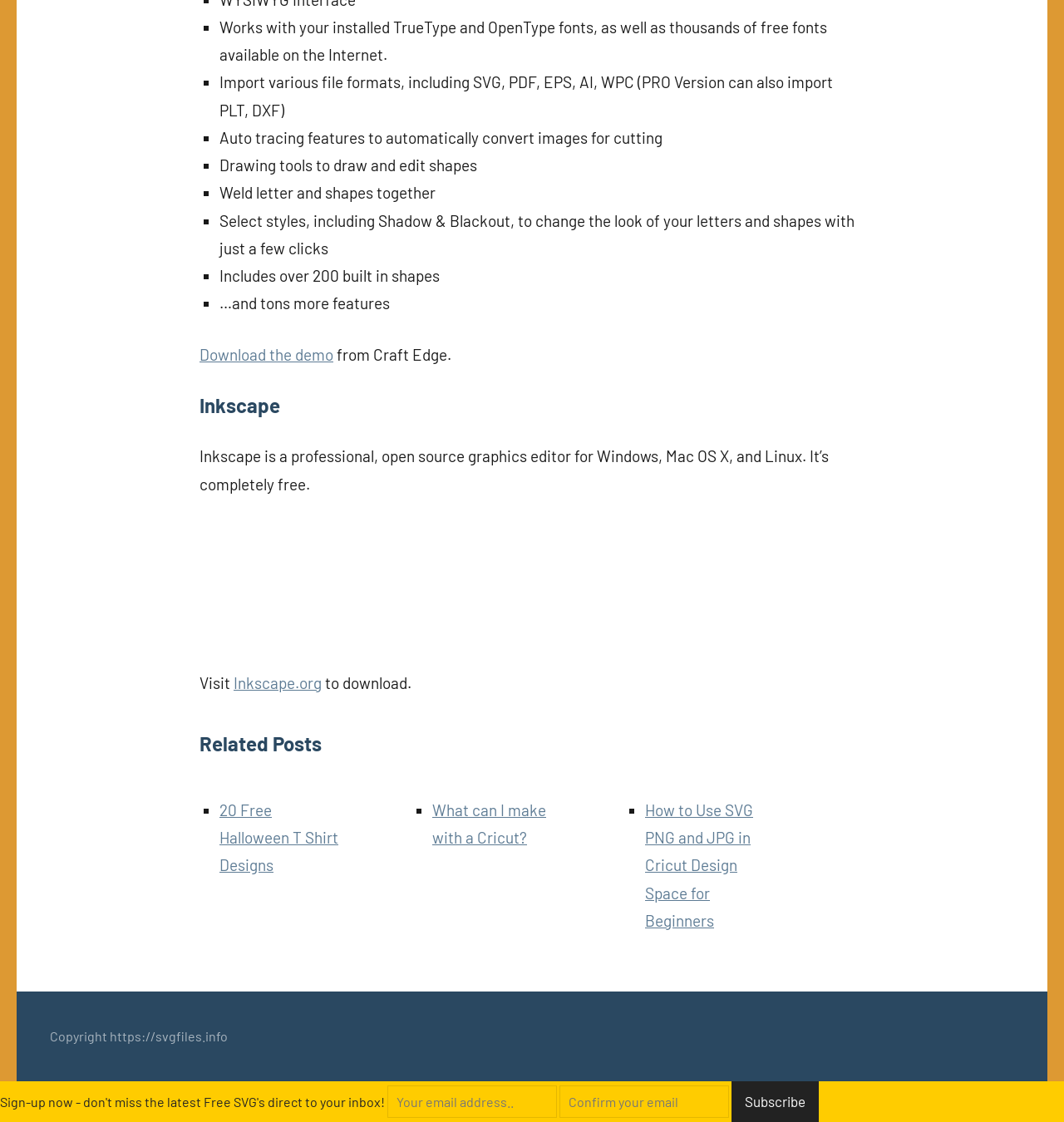Identify the bounding box coordinates of the area that should be clicked in order to complete the given instruction: "Download the demo". The bounding box coordinates should be four float numbers between 0 and 1, i.e., [left, top, right, bottom].

[0.188, 0.307, 0.313, 0.324]